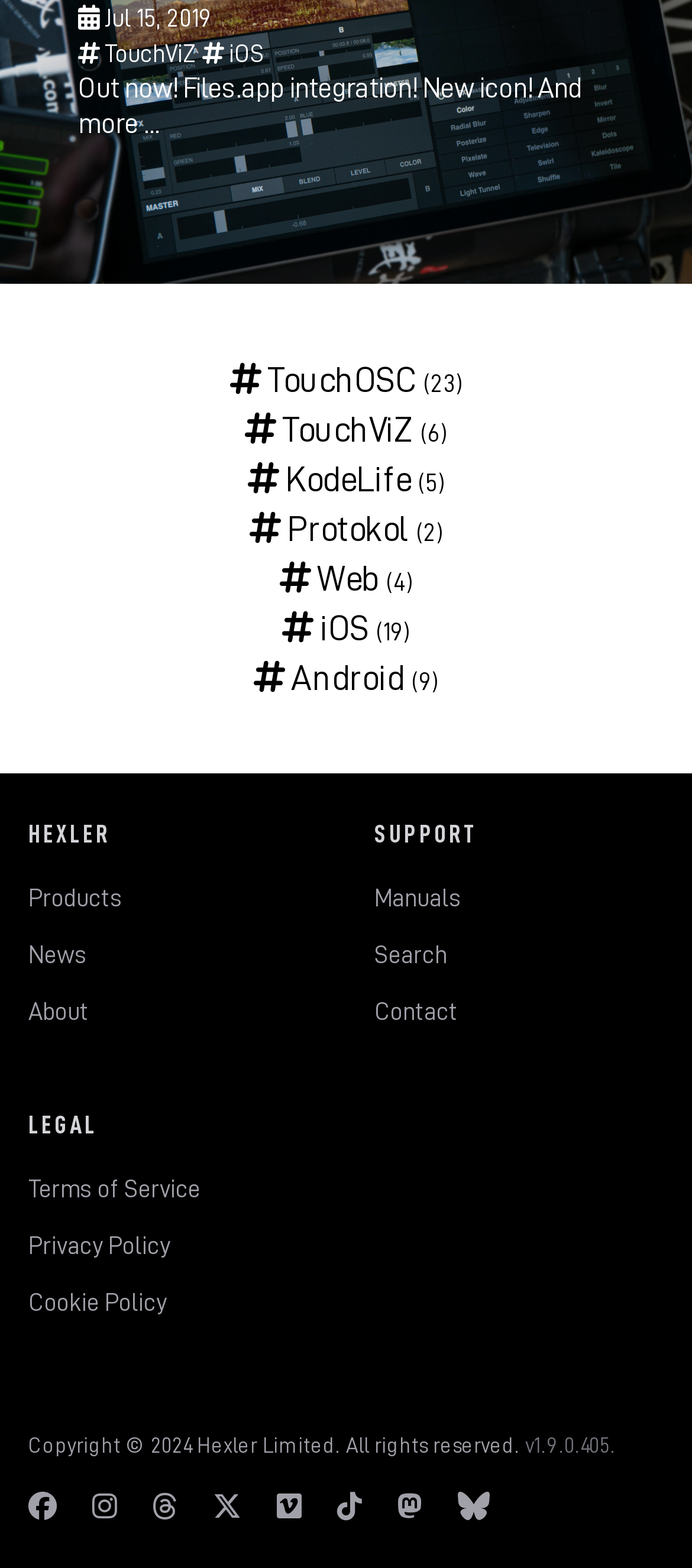Determine the bounding box coordinates of the region I should click to achieve the following instruction: "Search for manuals". Ensure the bounding box coordinates are four float numbers between 0 and 1, i.e., [left, top, right, bottom].

[0.541, 0.564, 0.667, 0.58]